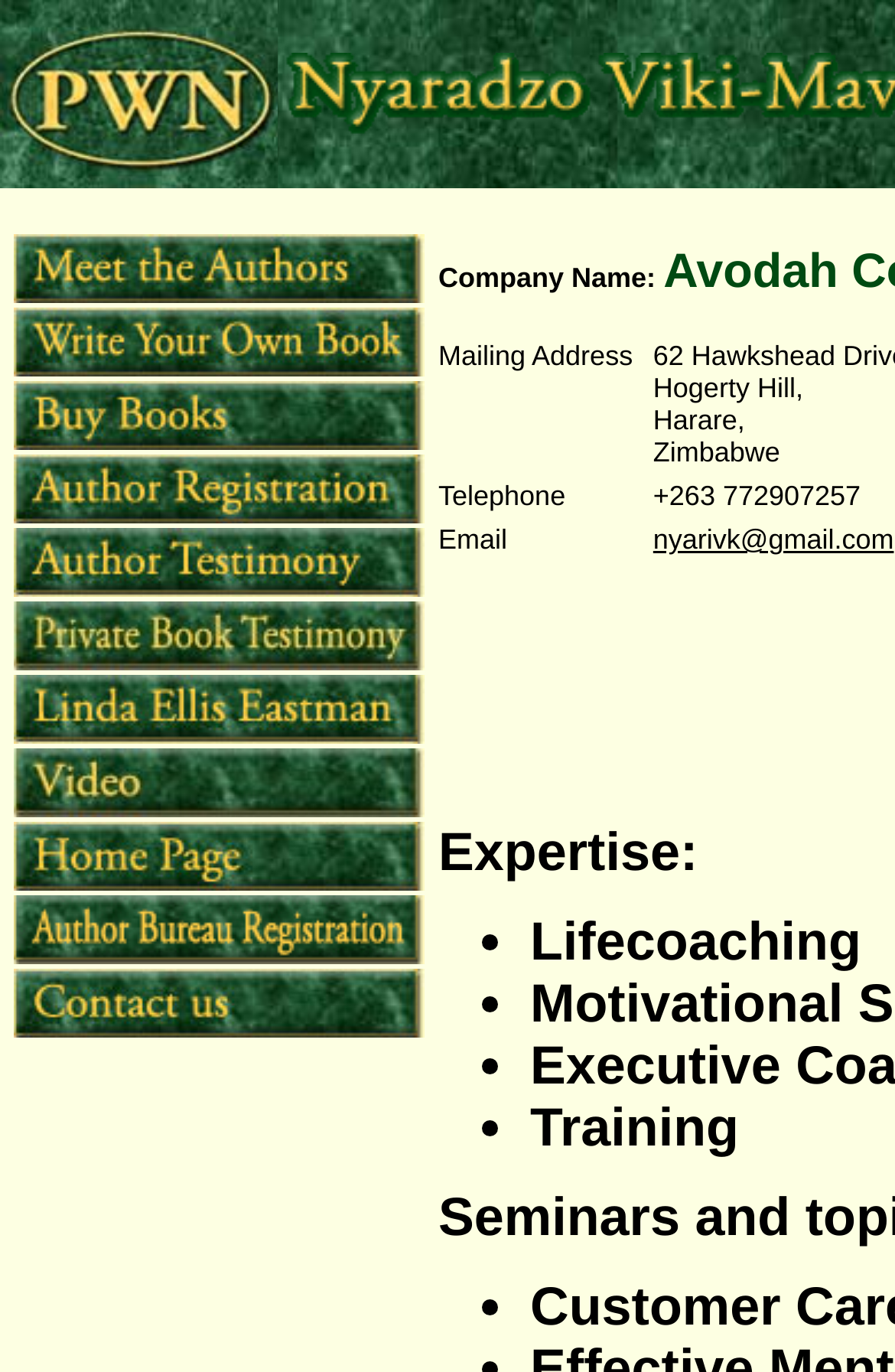Using the webpage screenshot, find the UI element described by alt="Home" name="home". Provide the bounding box coordinates in the format (top-left x, top-left y, bottom-right x, bottom-right y), ensuring all values are floating point numbers between 0 and 1.

[0.0, 0.632, 0.49, 0.656]